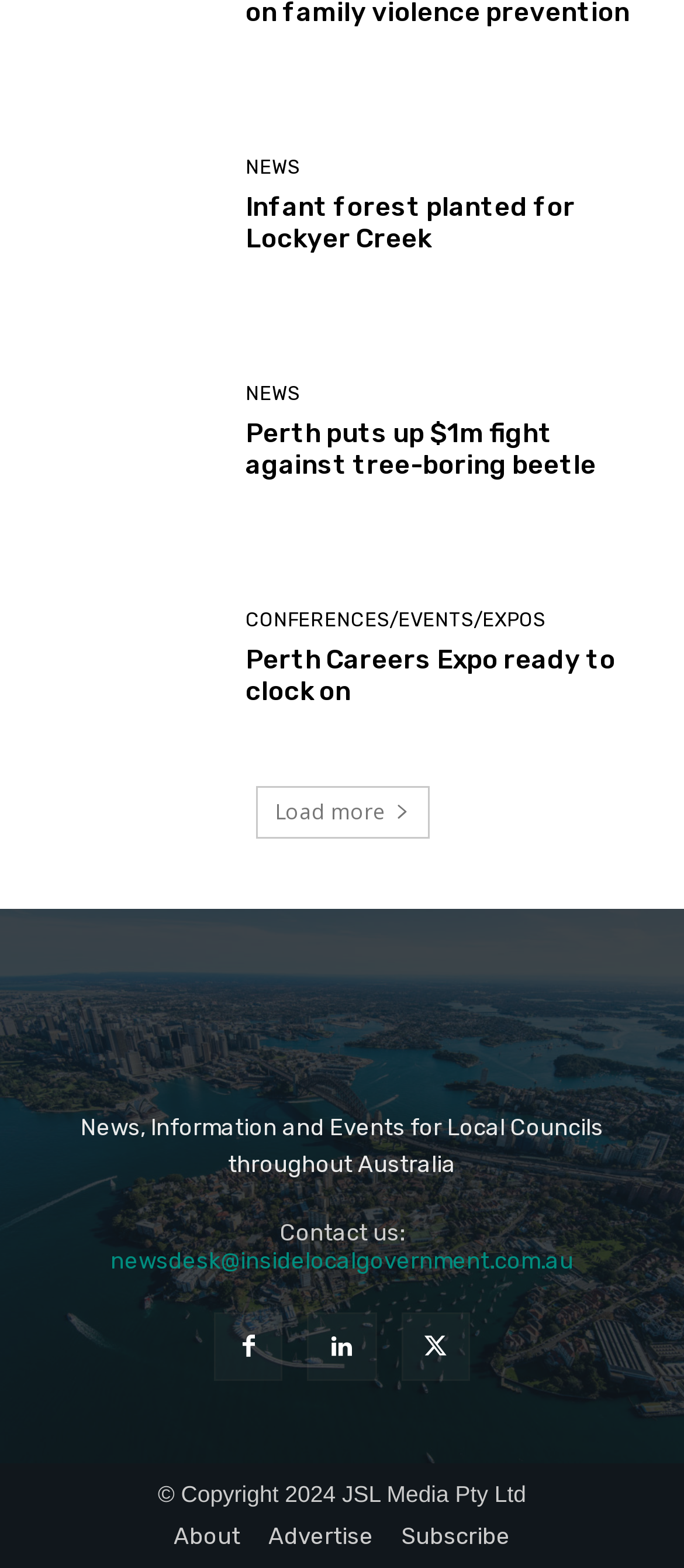Provide the bounding box coordinates of the area you need to click to execute the following instruction: "Contact us via email".

[0.162, 0.795, 0.838, 0.812]